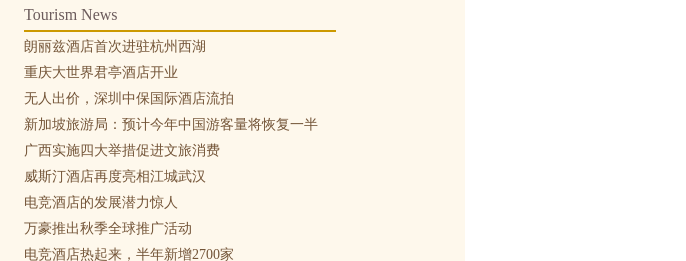Provide a comprehensive description of the image.

The image features a section titled "Tourism News," showcasing a list of recent developments in the hospitality and tourism industry. Each entry highlights various hotels and initiatives, indicating a vibrant landscape within the sector. Topics include the opening of new hotels, strategies to boost travel and tourism, and trends impacting the hotel business, suggesting an active recovery and growth phase following recent challenges. The text is presented in a neatly organized format, emphasizing key updates that can be pivotal for travelers and industry stakeholders alike.